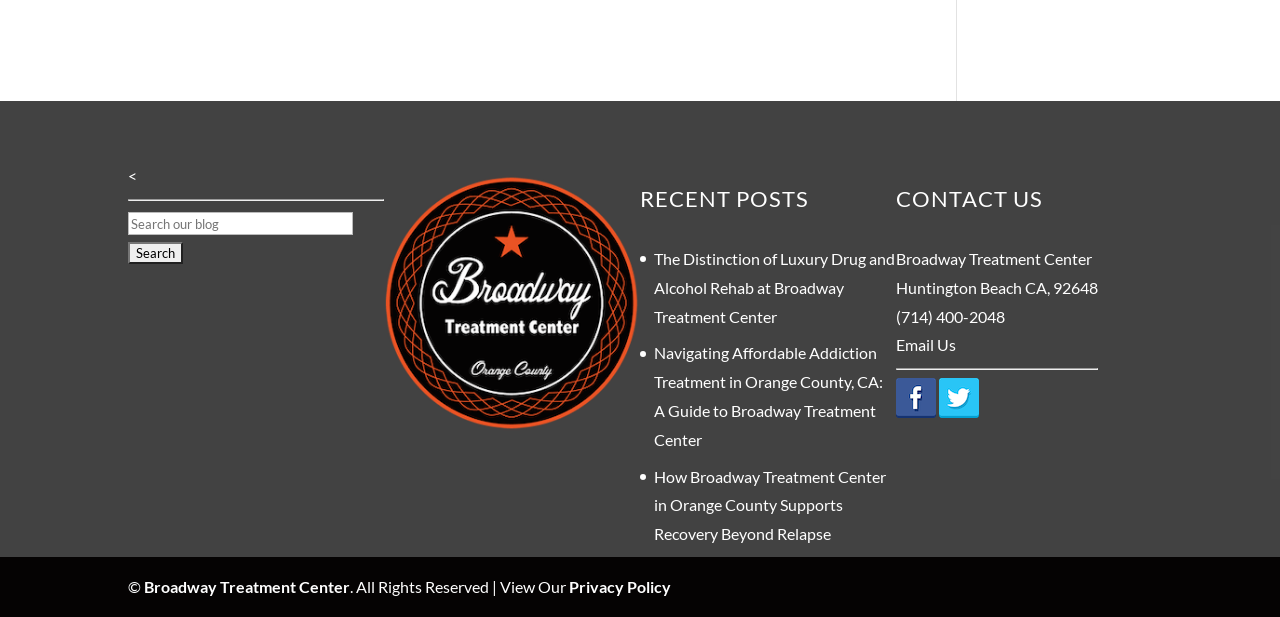Find and indicate the bounding box coordinates of the region you should select to follow the given instruction: "Contact us via phone".

[0.7, 0.497, 0.785, 0.528]